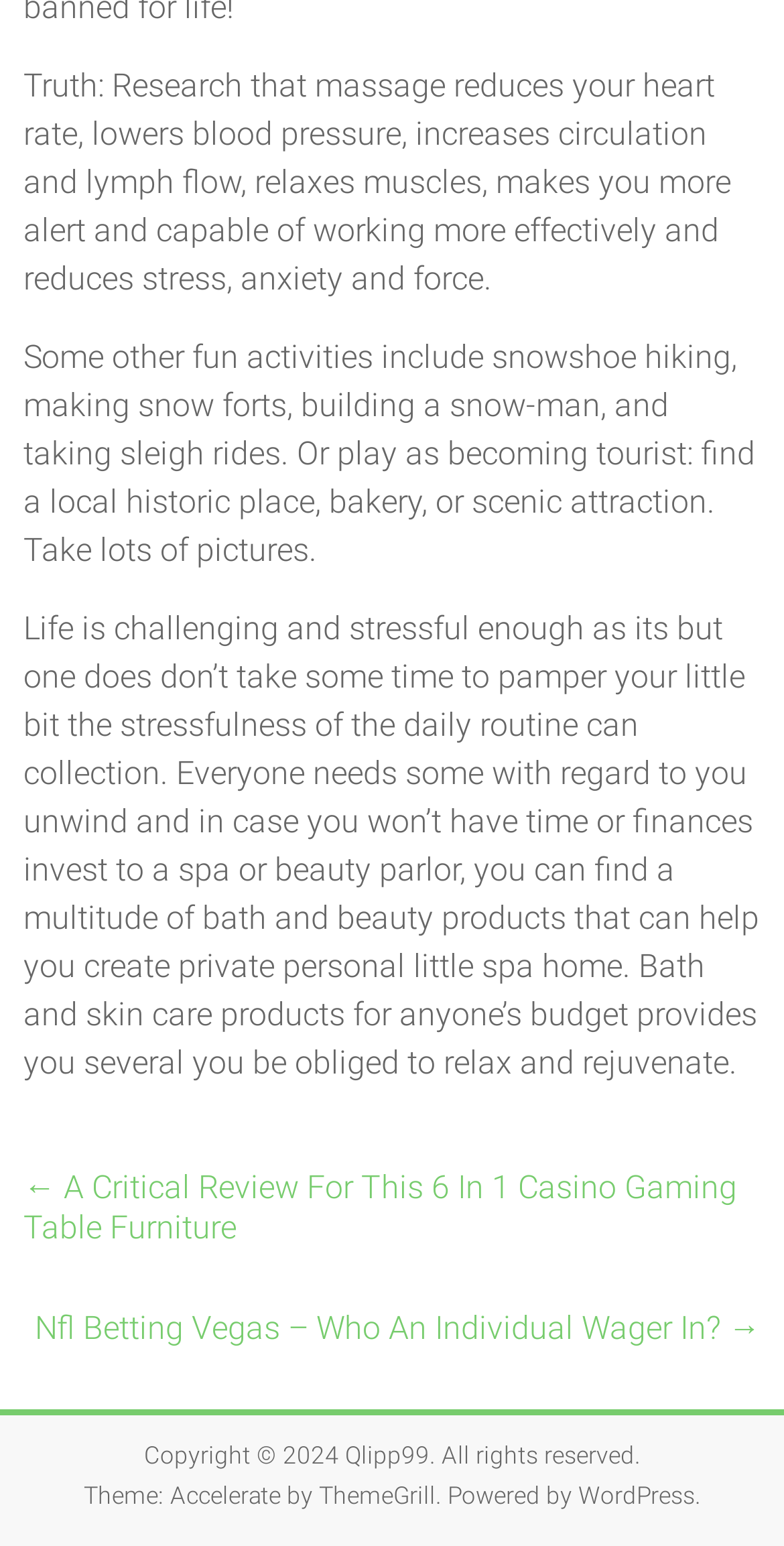Utilize the details in the image to give a detailed response to the question: What is the platform used to power the website?

The platform used to power the website is mentioned at the bottom of the page, which states 'Powered by WordPress'.